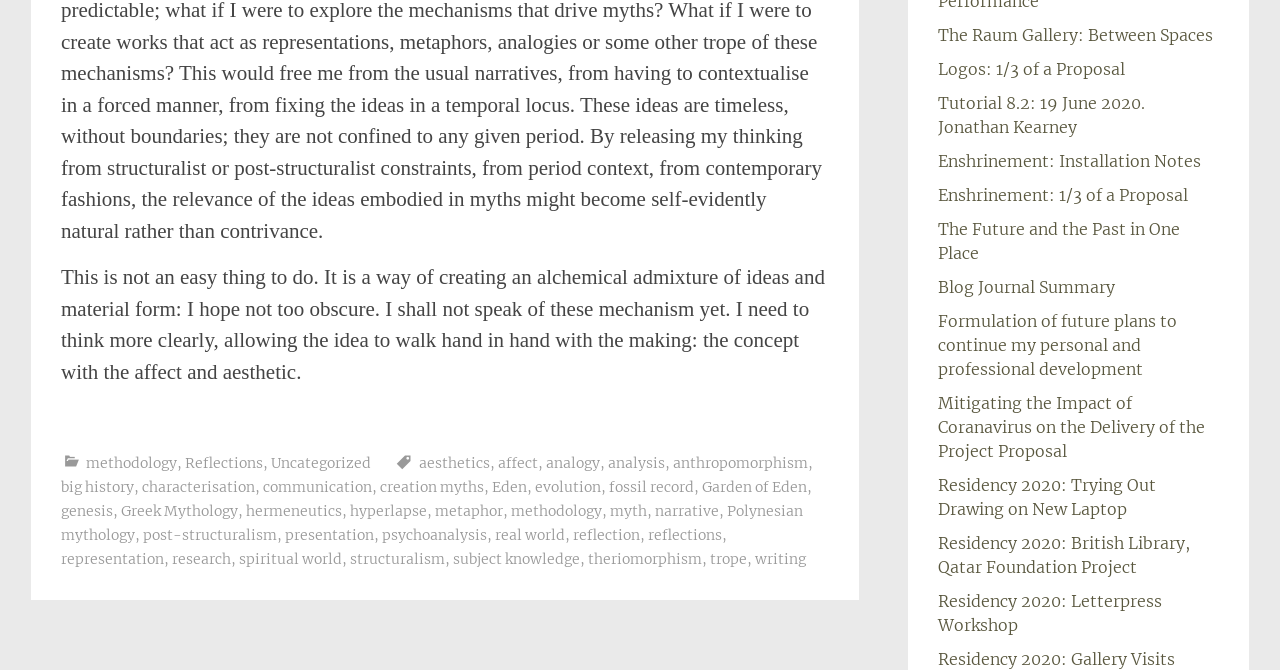Please determine the bounding box coordinates of the element to click in order to execute the following instruction: "learn about aesthetics". The coordinates should be four float numbers between 0 and 1, specified as [left, top, right, bottom].

[0.327, 0.677, 0.383, 0.704]